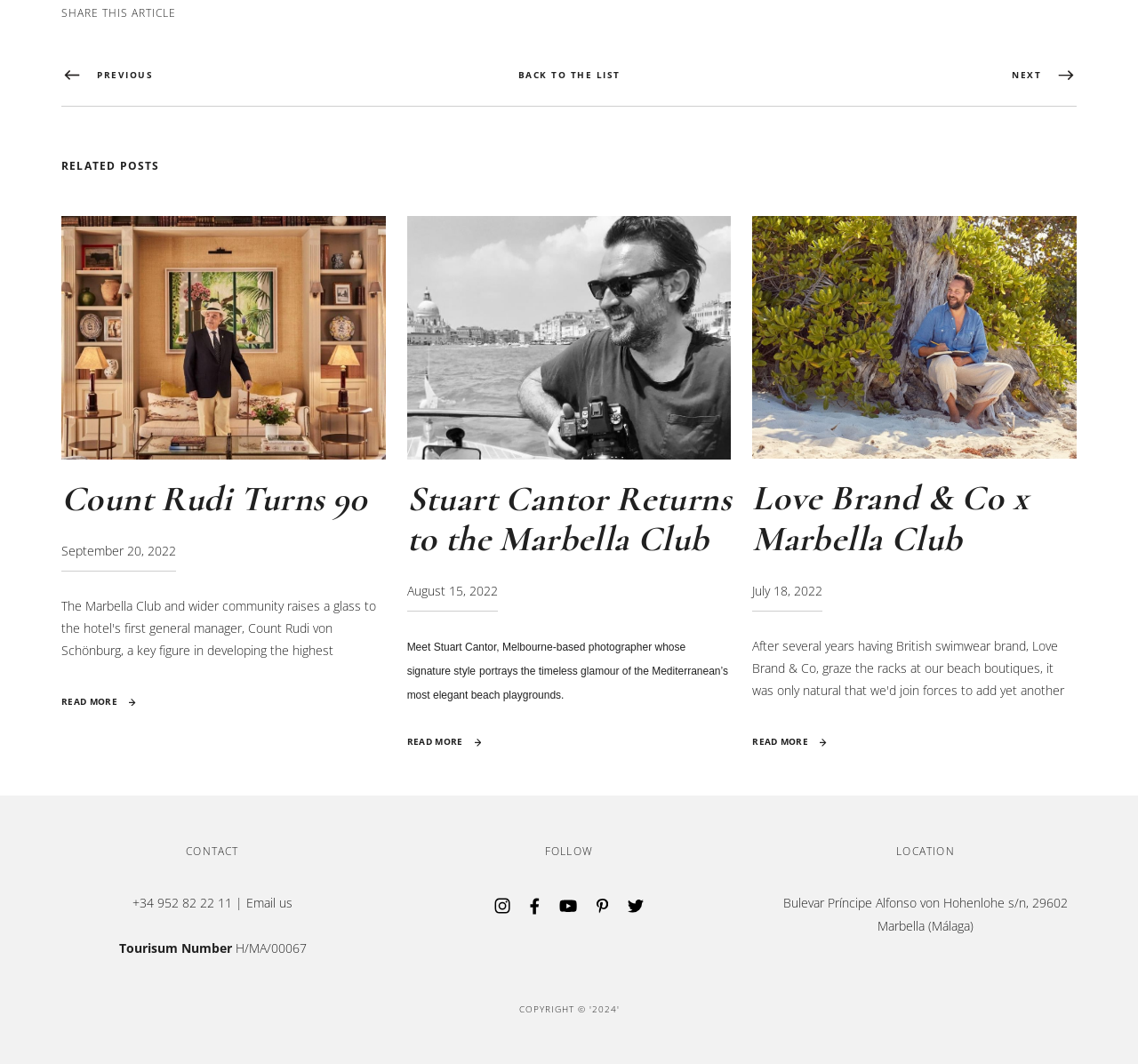Determine the bounding box coordinates of the clickable region to execute the instruction: "Click to learn more about Stuart Cantor Returns to the Marbella Club". The coordinates should be four float numbers between 0 and 1, denoted as [left, top, right, bottom].

[0.358, 0.69, 0.423, 0.705]